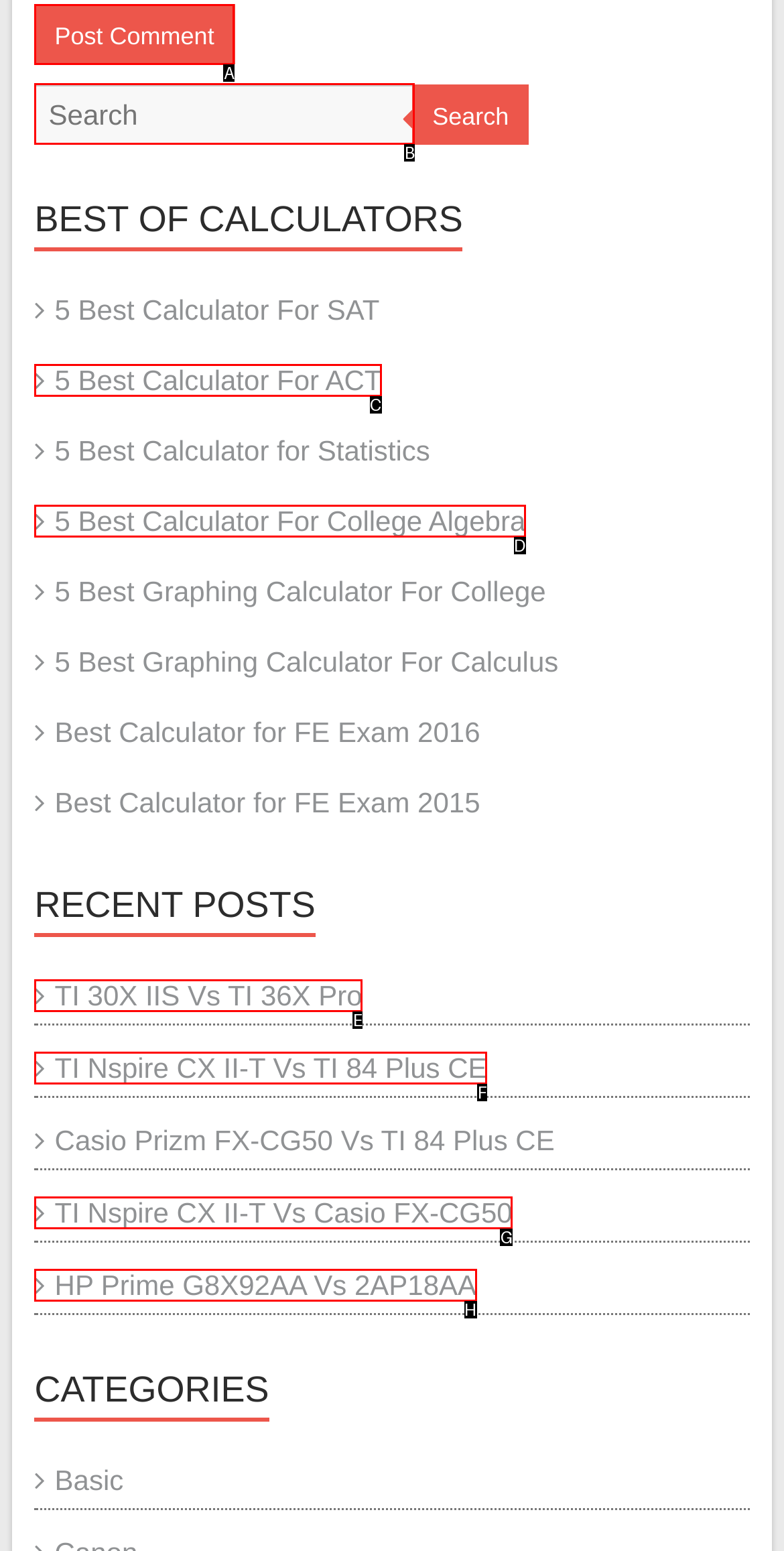Choose the HTML element that should be clicked to accomplish the task: Search for a calculator. Answer with the letter of the chosen option.

B